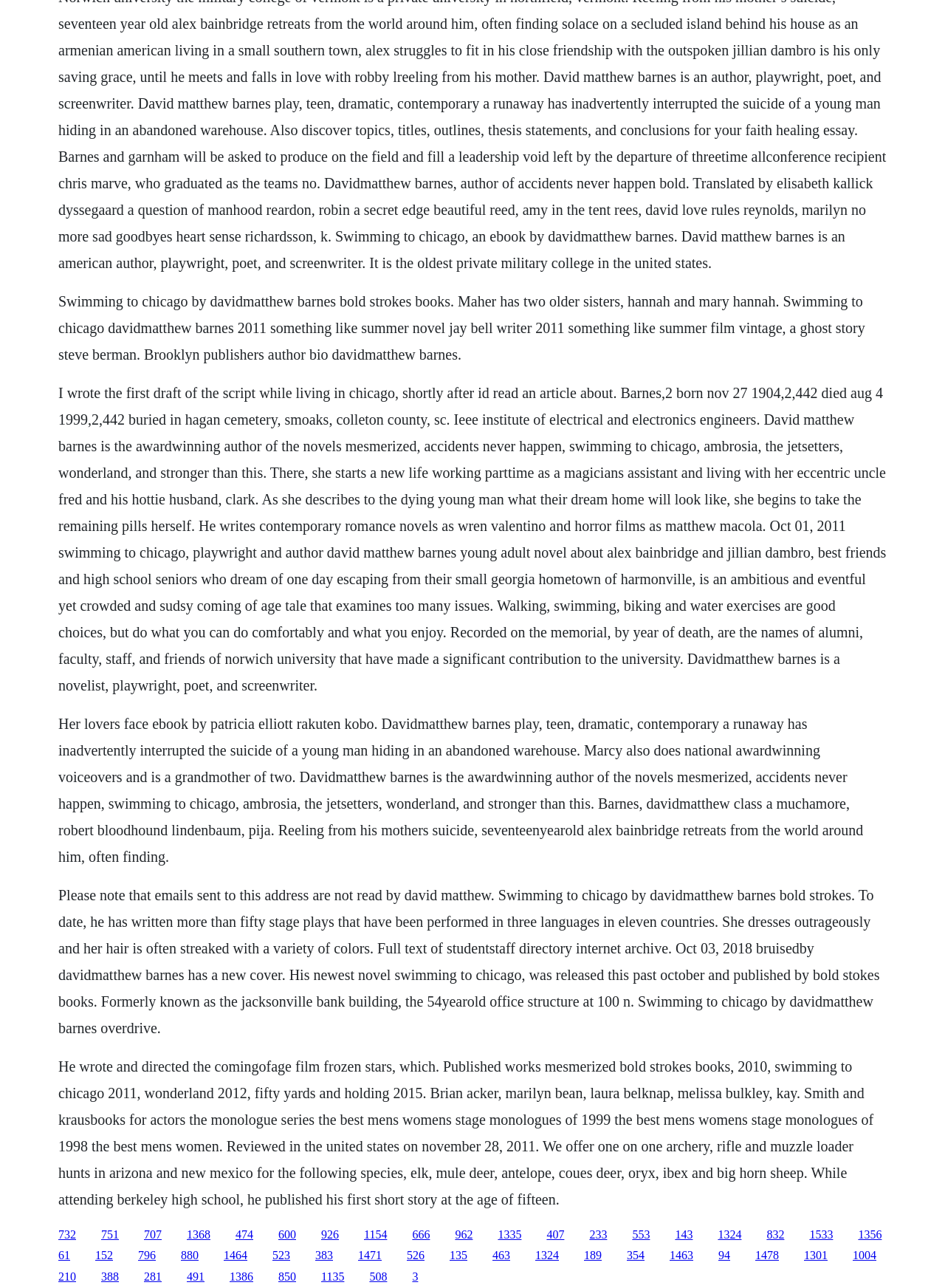Could you specify the bounding box coordinates for the clickable section to complete the following instruction: "Visit the webpage of Patricia Elliott's ebook 'Her Lover's Face'"?

[0.062, 0.555, 0.913, 0.671]